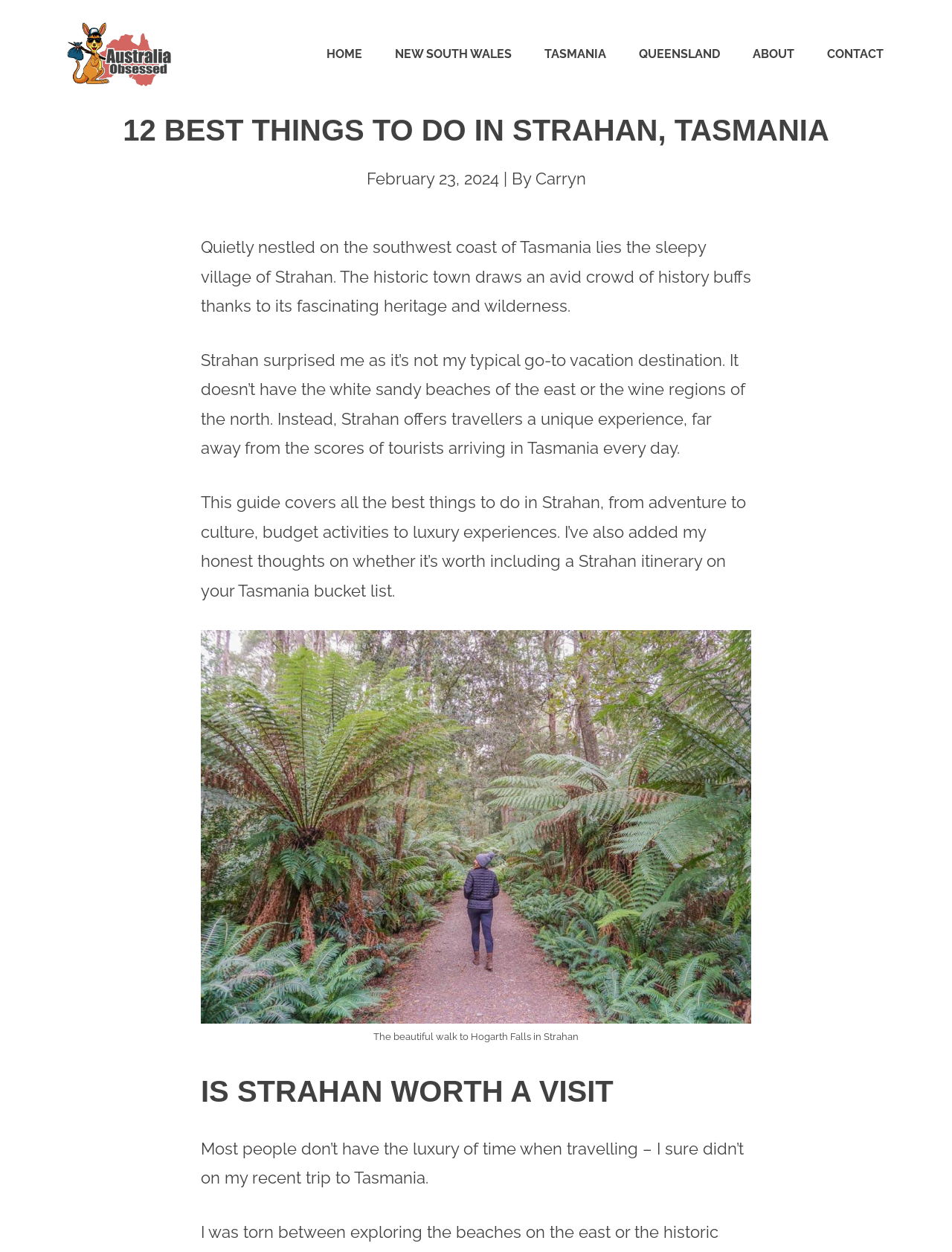Please specify the bounding box coordinates of the clickable section necessary to execute the following command: "View the image of 'The Best things to do in Strahan Tasmania'".

[0.211, 0.504, 0.789, 0.817]